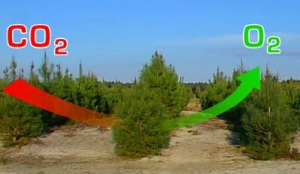Please examine the image and answer the question with a detailed explanation:
What is the role of forests in the ecosystem?

According to the image, forests play a crucial role in maintaining ecological balance and supporting life on Earth by capturing carbon dioxide and producing oxygen through photosynthesis.